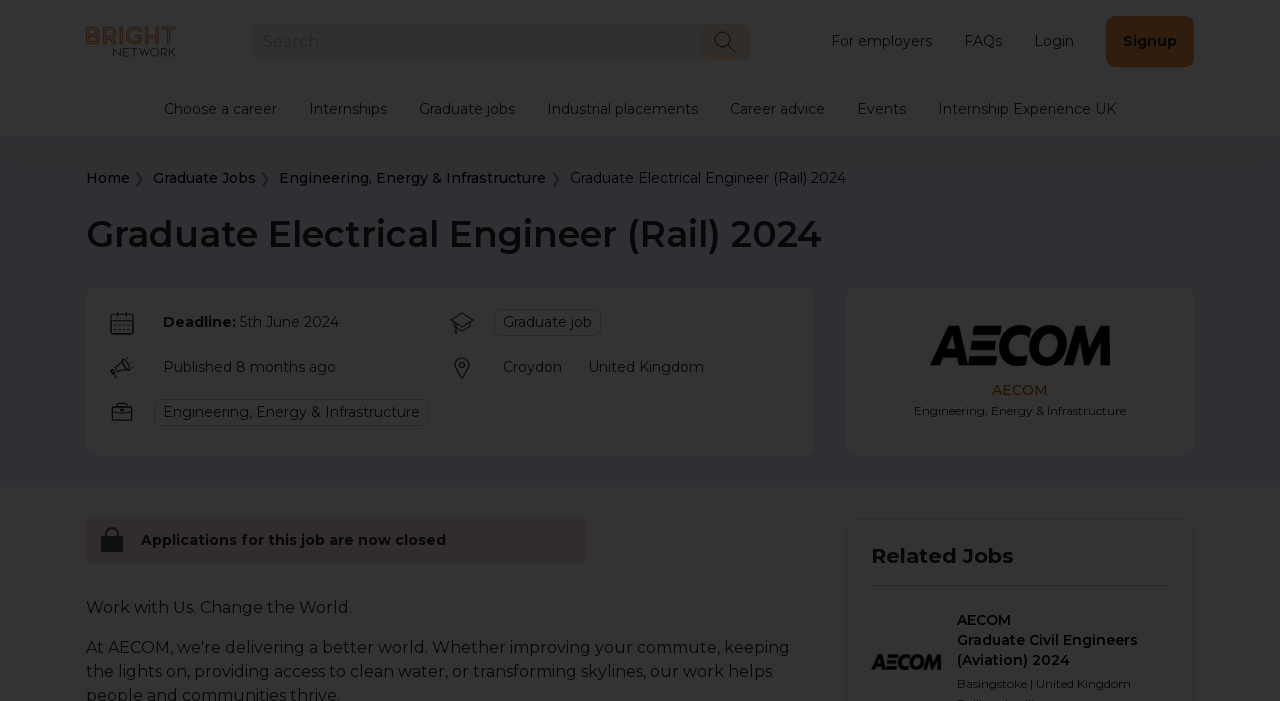Please identify the bounding box coordinates of the element I need to click to follow this instruction: "Explore related jobs".

[0.68, 0.776, 0.913, 0.812]